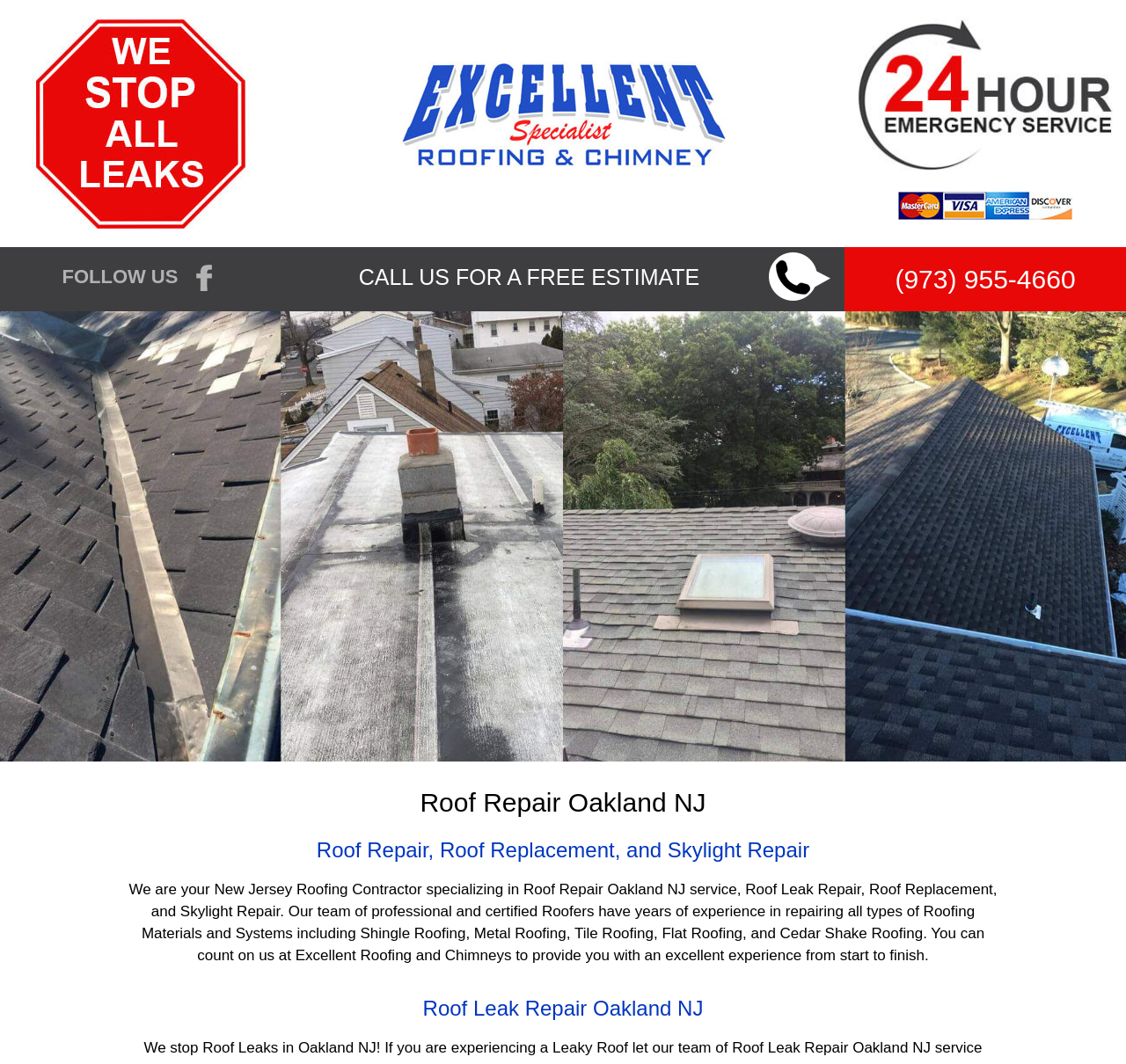Using the details in the image, give a detailed response to the question below:
What is the phone number for a free estimate?

The phone number can be found in the heading element with the text '(973) 955-4660' which is located near the 'CALL US FOR A FREE ESTIMATE' text, suggesting that it is the phone number to call for a free estimate.